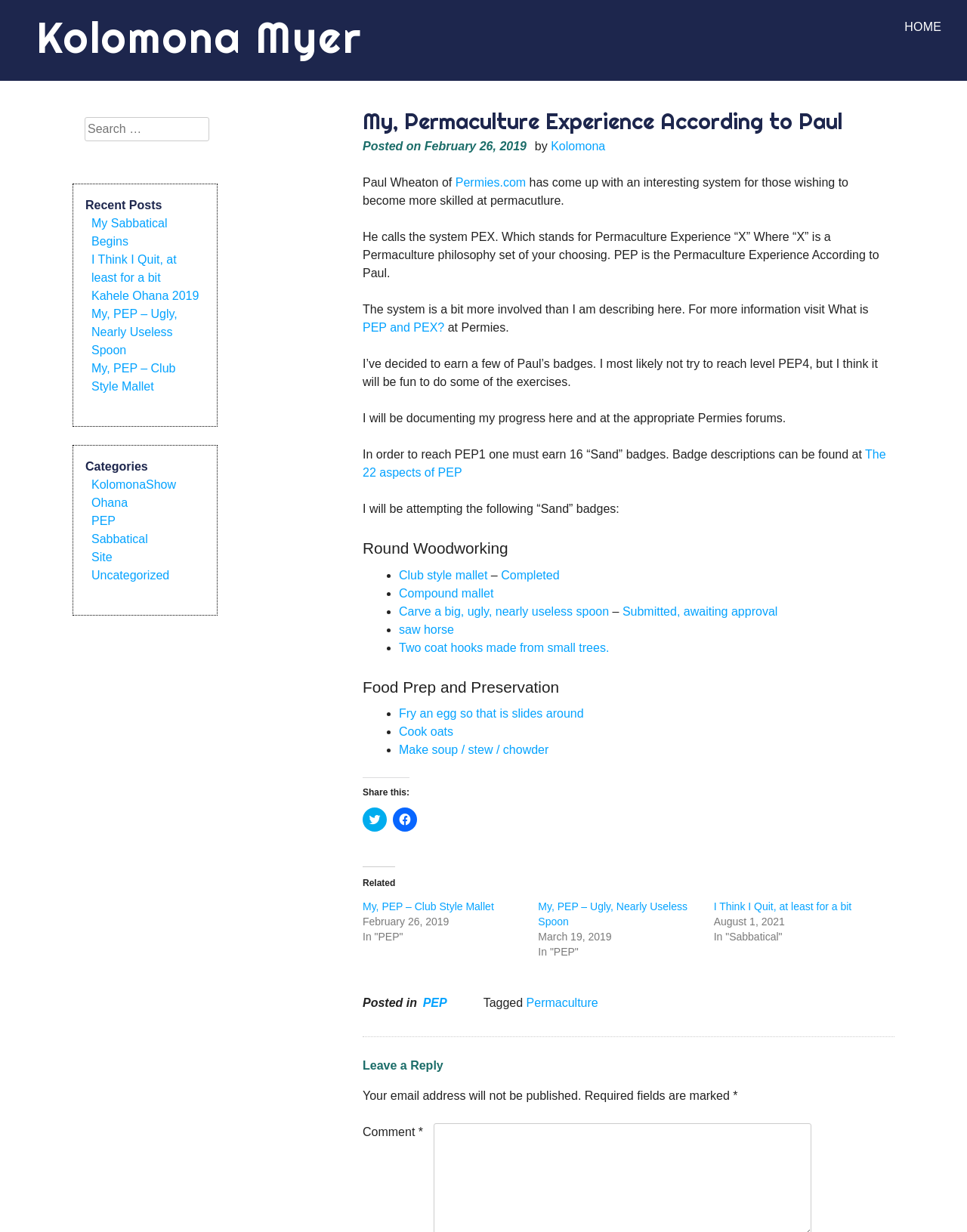Please specify the bounding box coordinates of the element that should be clicked to execute the given instruction: 'Find Tar River Land Conservancy on Facebook'. Ensure the coordinates are four float numbers between 0 and 1, expressed as [left, top, right, bottom].

None